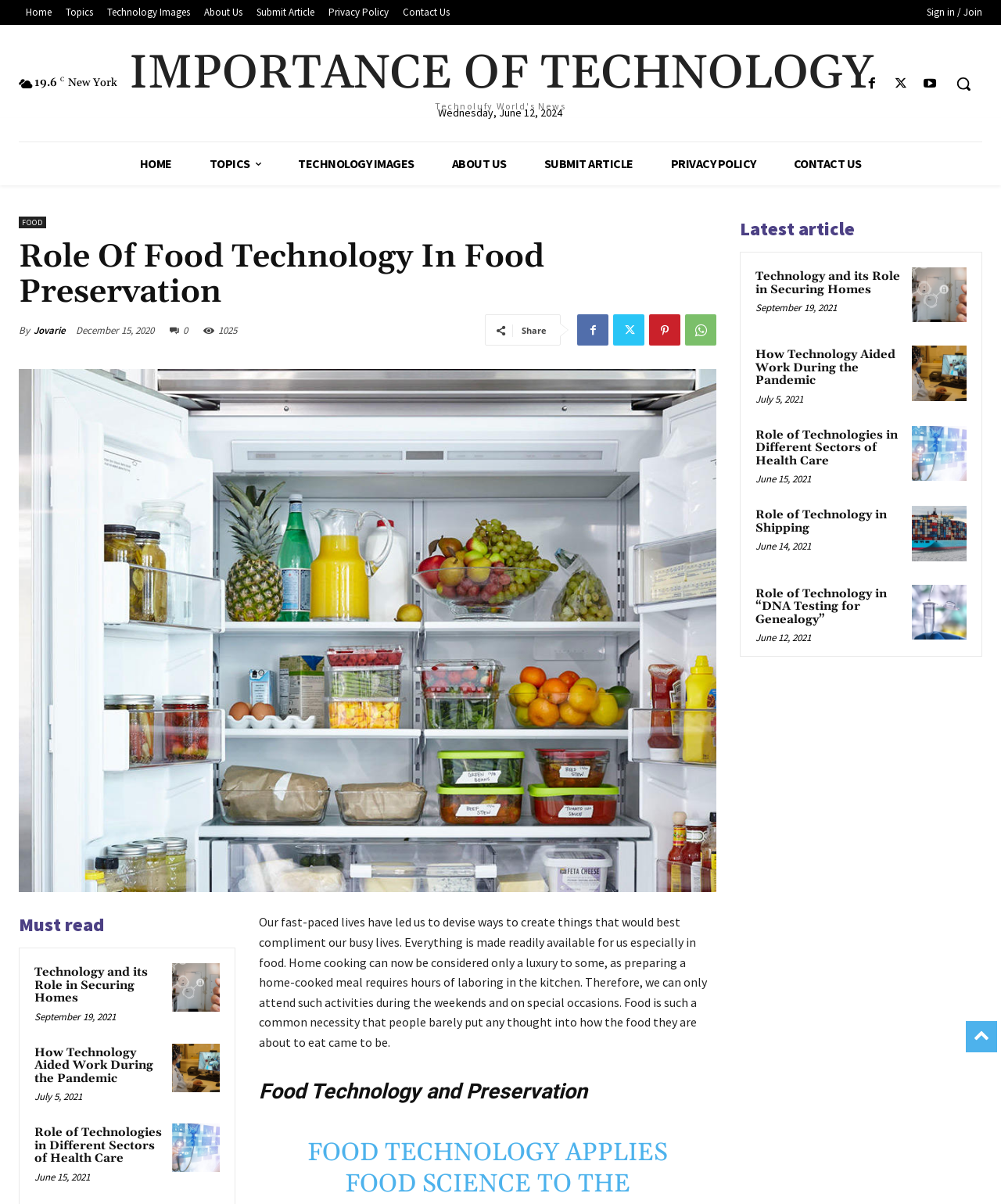Please find the bounding box coordinates of the element that needs to be clicked to perform the following instruction: "Search for something". The bounding box coordinates should be four float numbers between 0 and 1, represented as [left, top, right, bottom].

[0.944, 0.054, 0.981, 0.085]